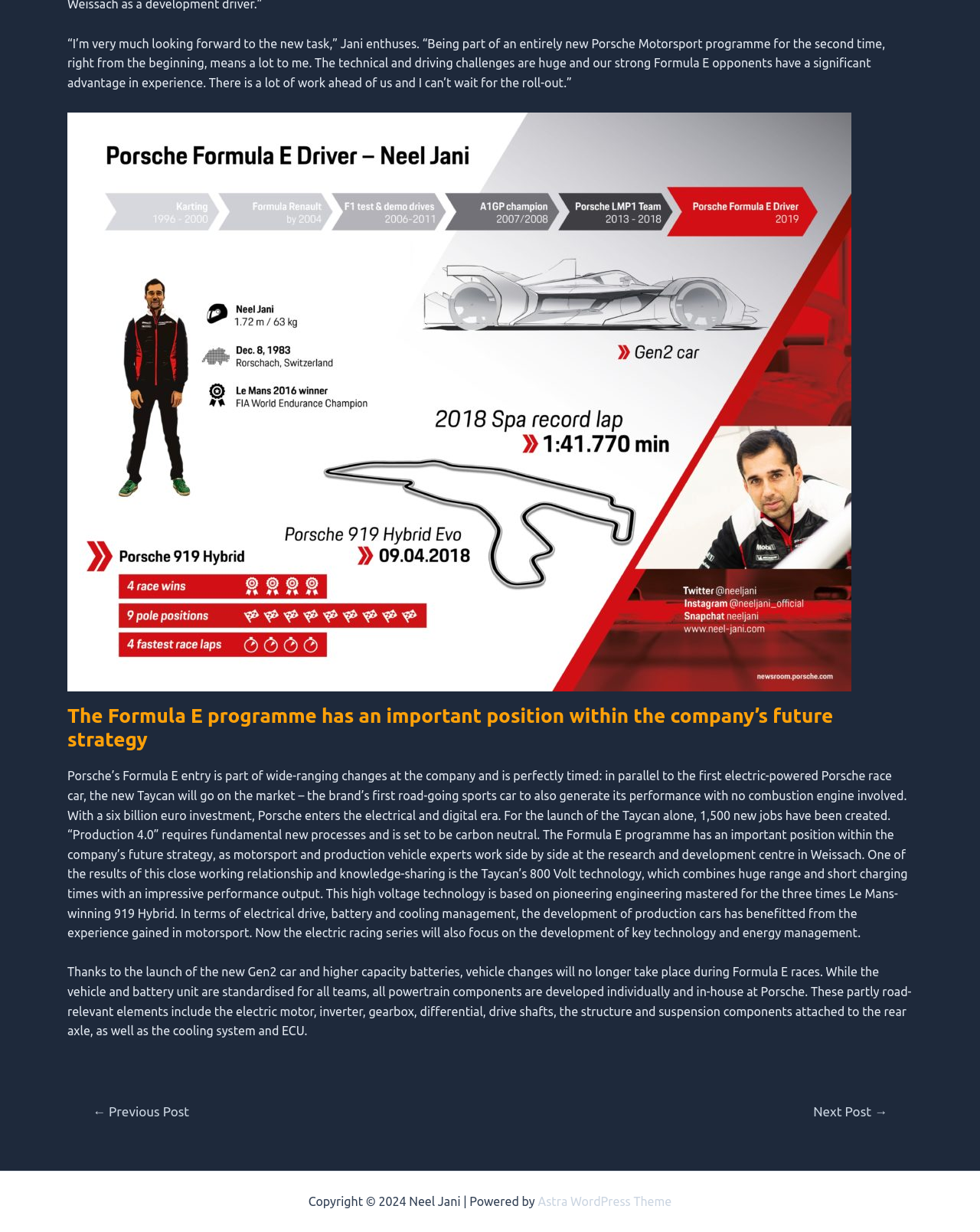What is Neel Jani looking forward to?
Based on the content of the image, thoroughly explain and answer the question.

Based on the StaticText element with OCR text '“I’m very much looking forward to the new task,” Jani enthuses...', it is clear that Neel Jani is looking forward to a new task.